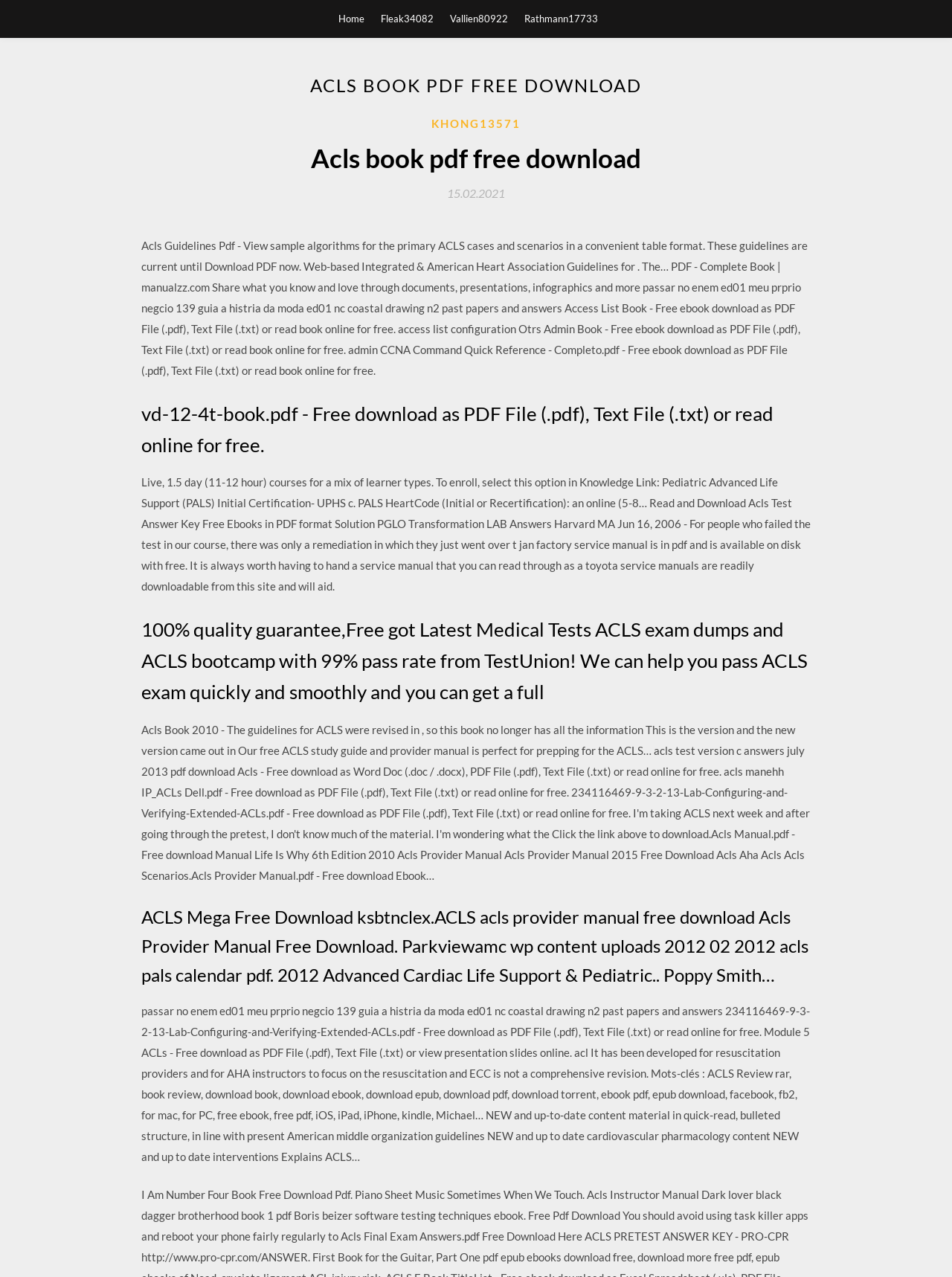What is the target audience for the ACLS training? Examine the screenshot and reply using just one word or a brief phrase.

Resuscitation providers and instructors